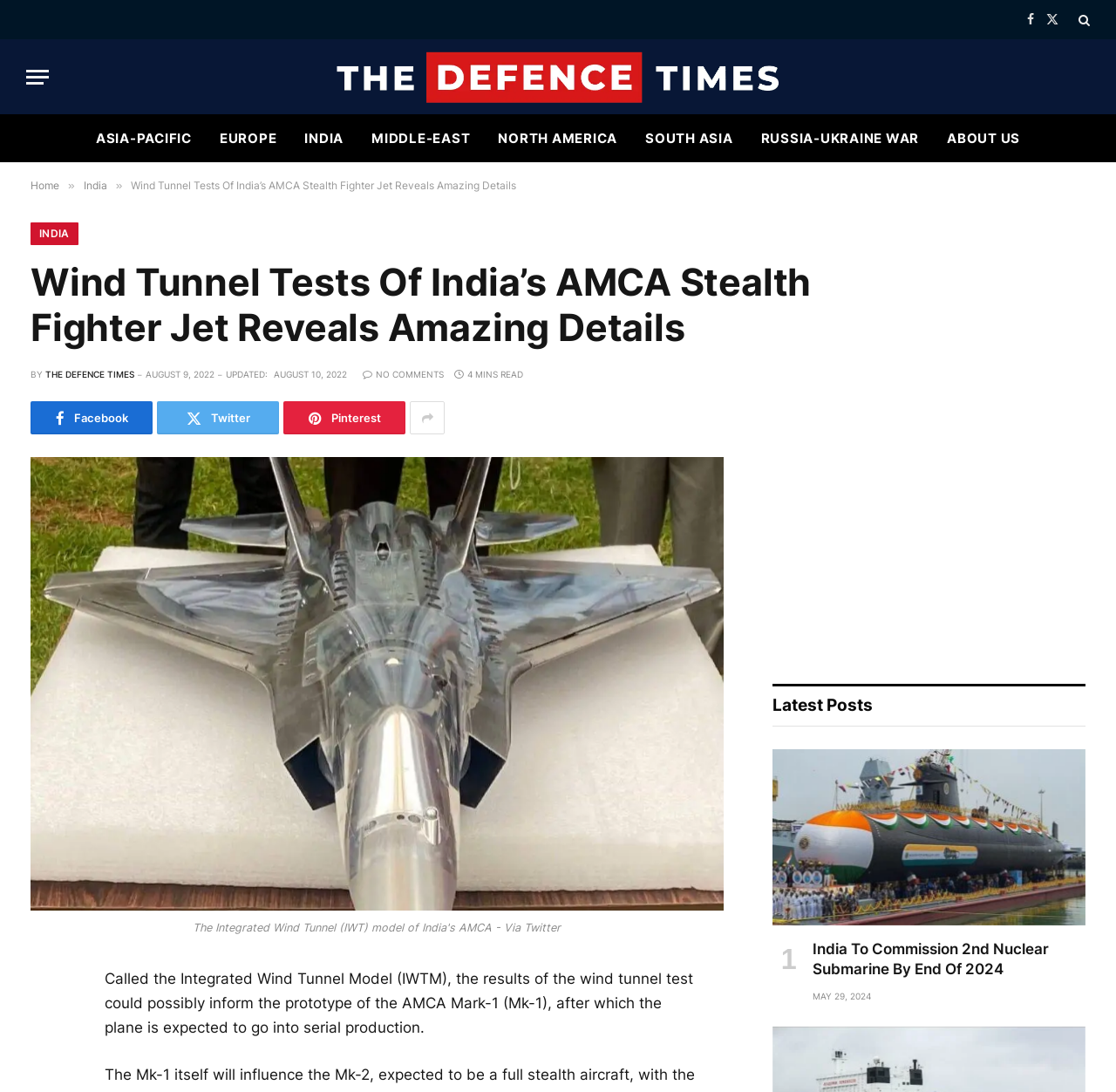Provide the bounding box coordinates of the area you need to click to execute the following instruction: "Check the Converter tool".

None